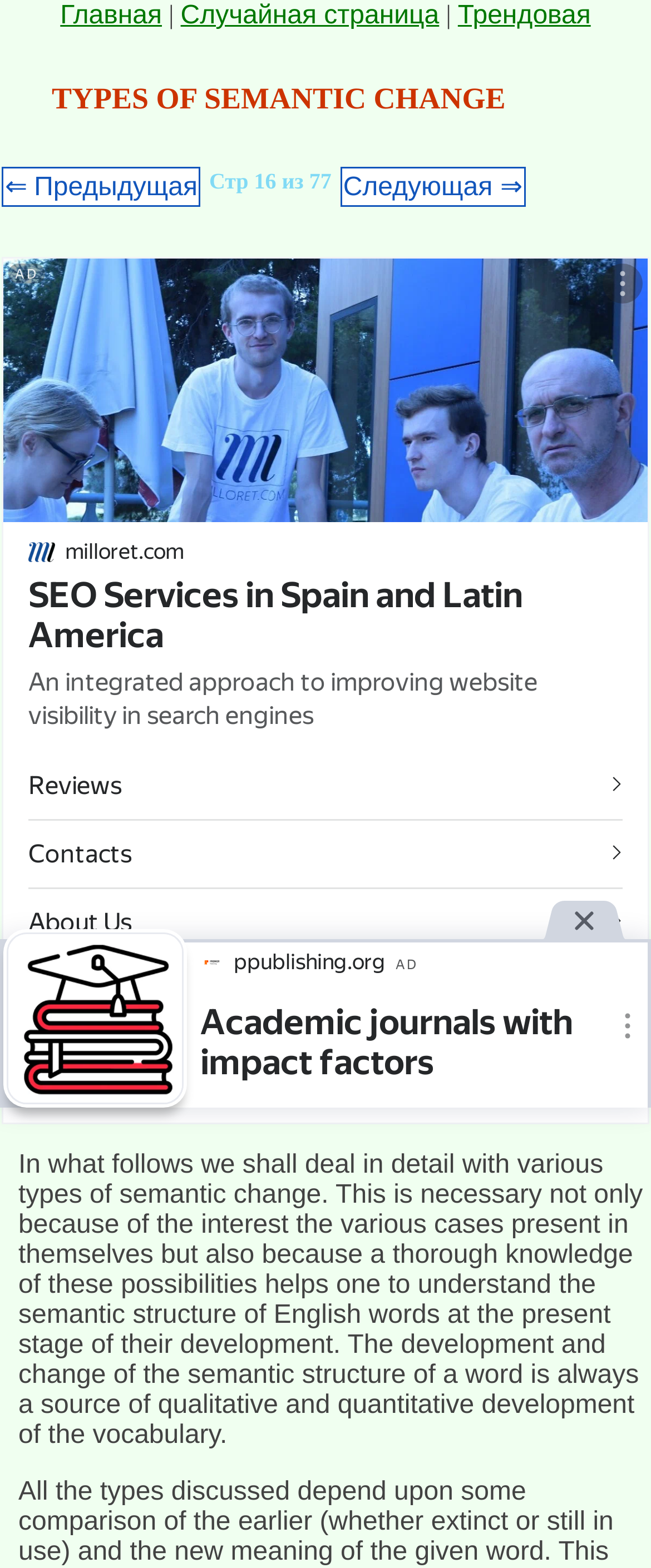Please extract and provide the main headline of the webpage.

TYPES OF SEMANTIC CHANGE